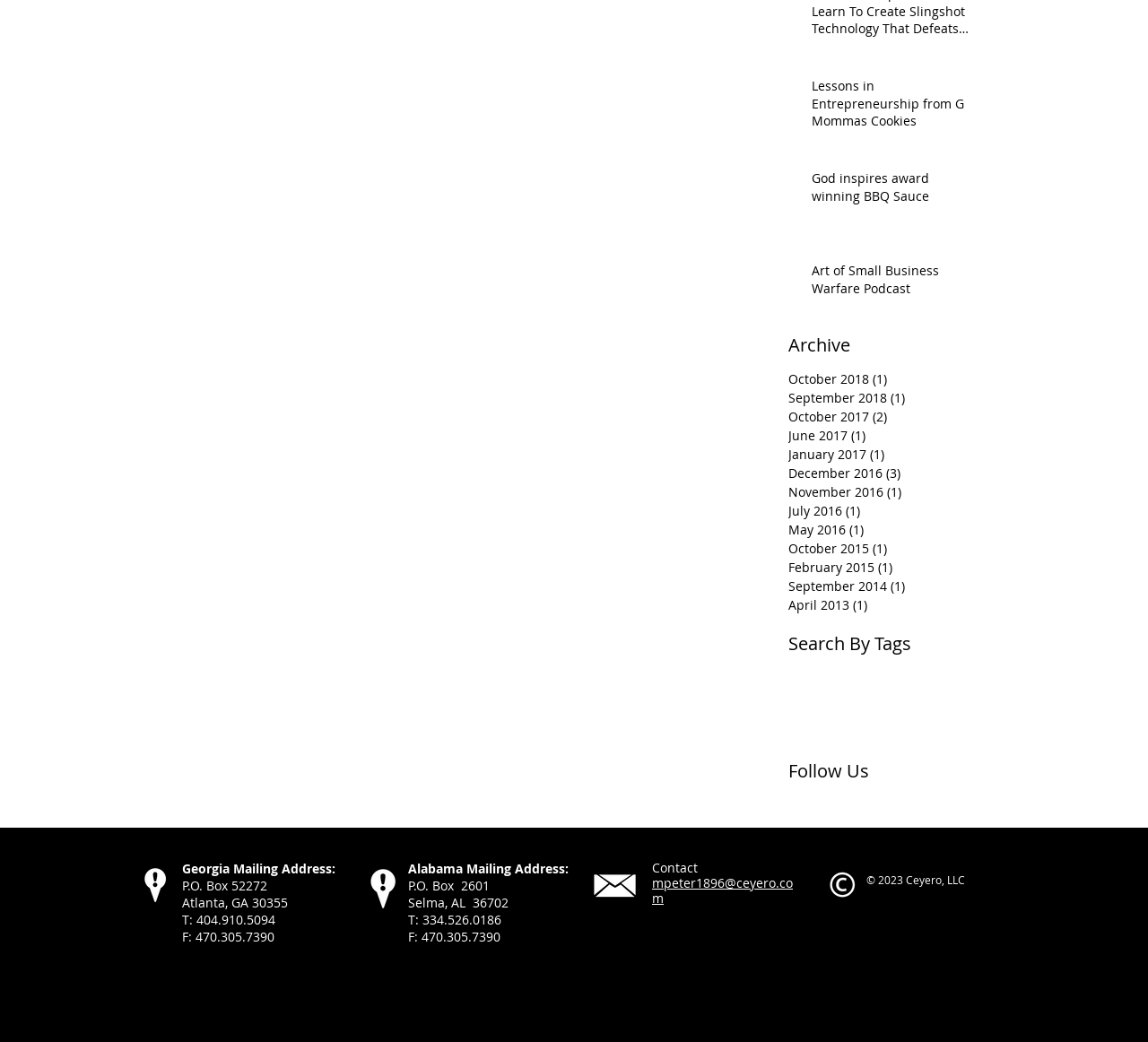What is the address of the Alabama office?
Answer with a single word or phrase by referring to the visual content.

P.O. Box 2601, Selma, AL 36702